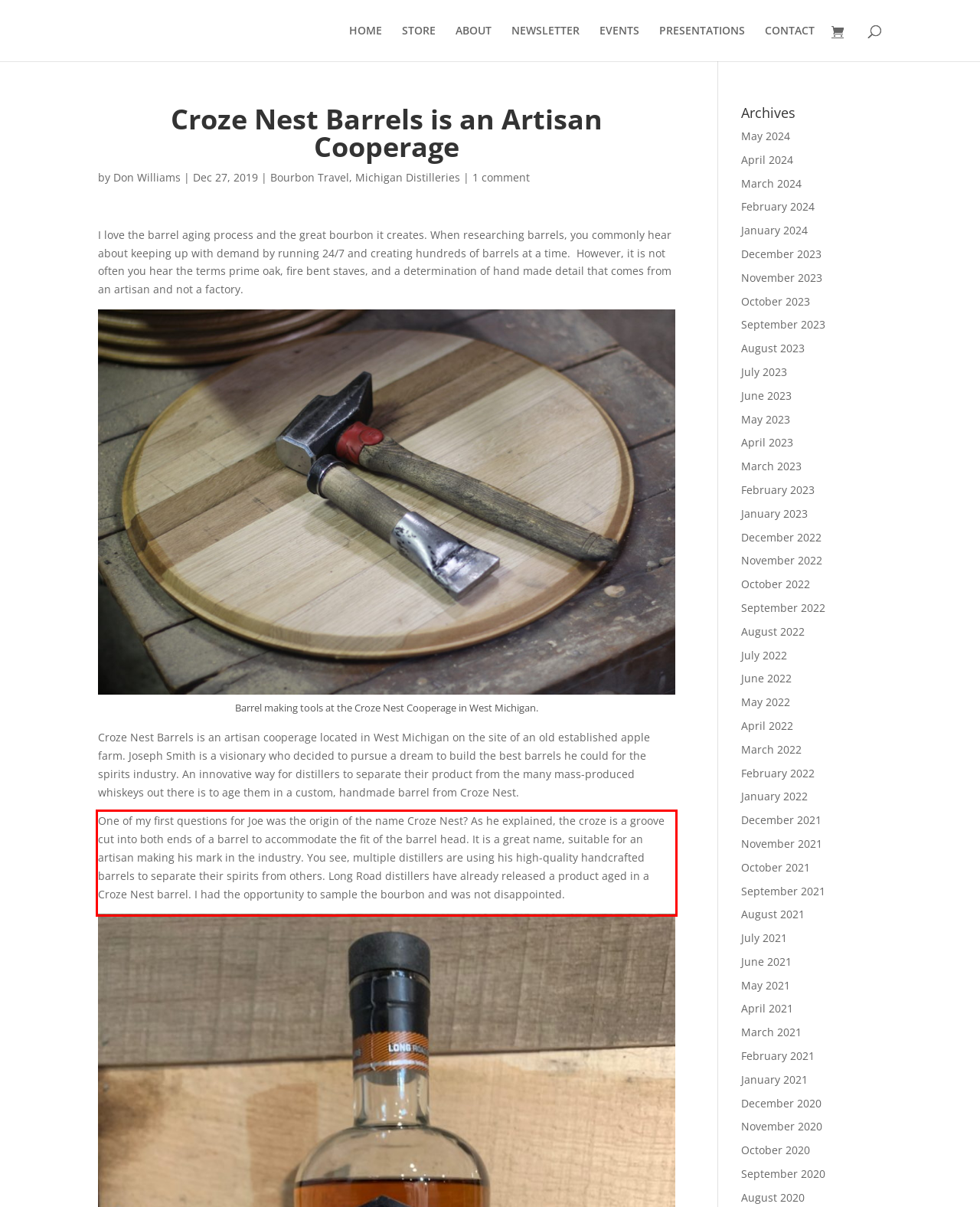You are given a webpage screenshot with a red bounding box around a UI element. Extract and generate the text inside this red bounding box.

One of my first questions for Joe was the origin of the name Croze Nest? As he explained, the croze is a groove cut into both ends of a barrel to accommodate the fit of the barrel head. It is a great name, suitable for an artisan making his mark in the industry. You see, multiple distillers are using his high-quality handcrafted barrels to separate their spirits from others. Long Road distillers have already released a product aged in a Croze Nest barrel. I had the opportunity to sample the bourbon and was not disappointed.